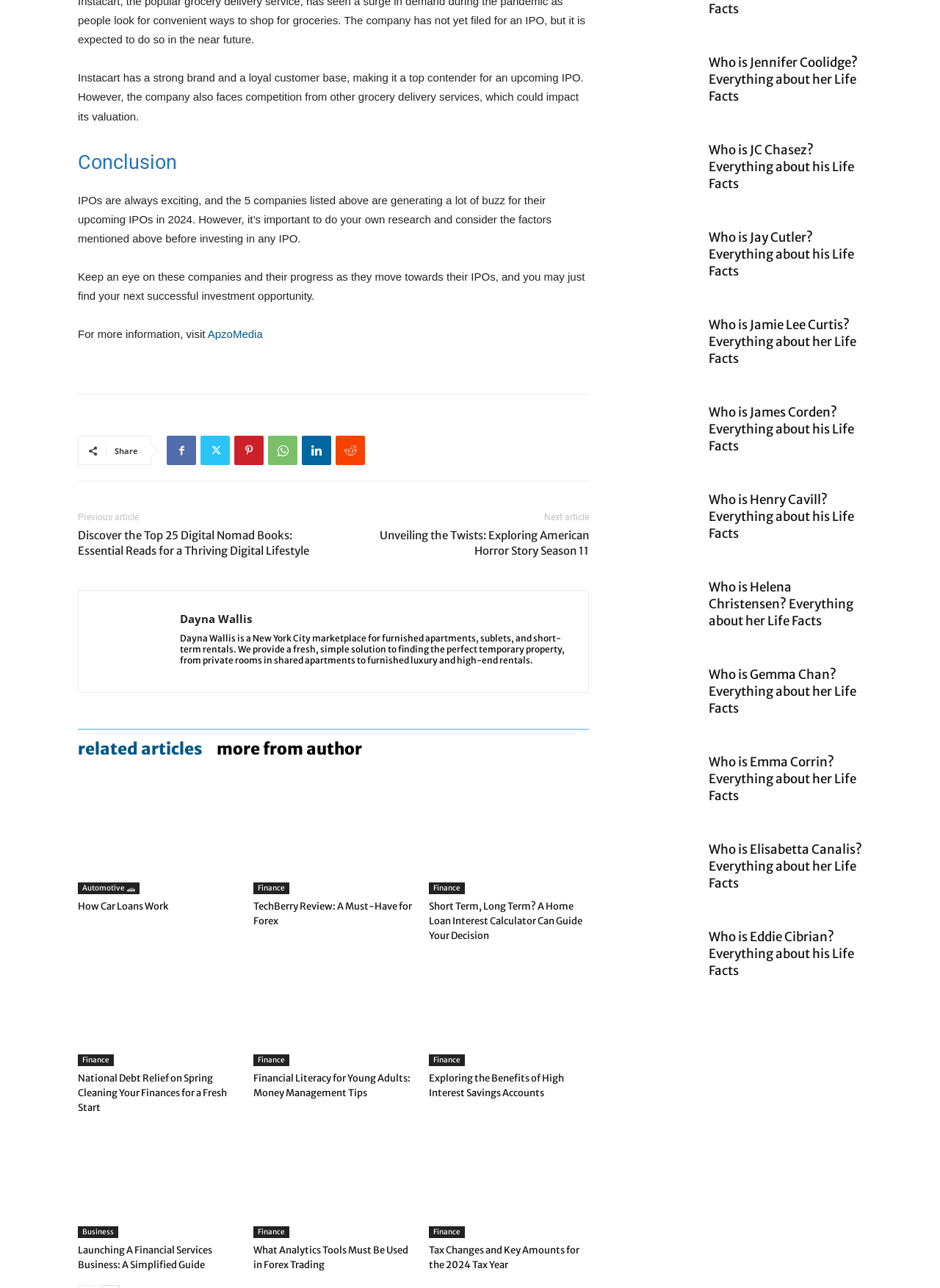What is the topic of the article?
Using the visual information, respond with a single word or phrase.

IPOs